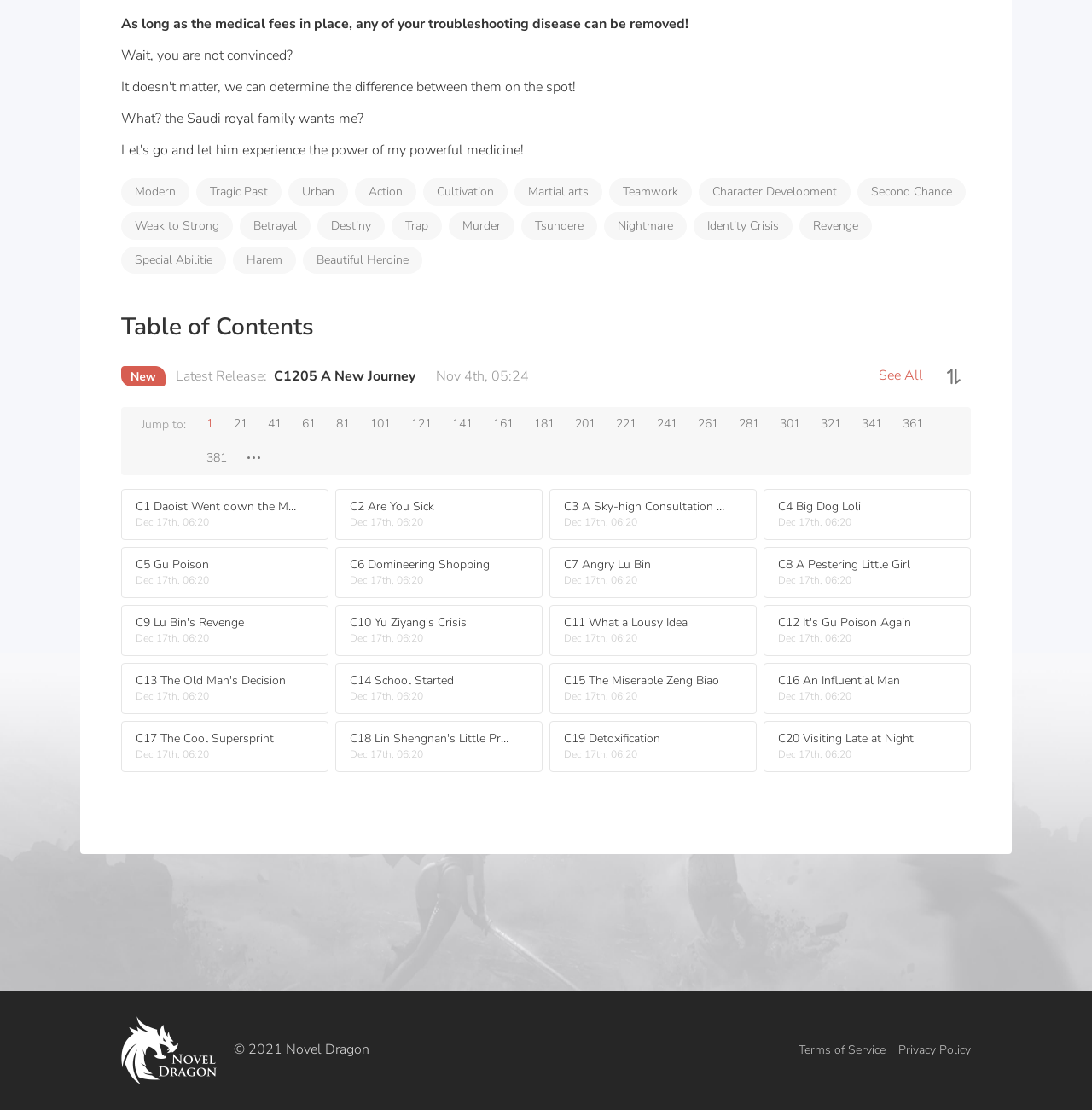Determine the bounding box coordinates for the UI element matching this description: "Martial arts".

[0.471, 0.161, 0.552, 0.185]